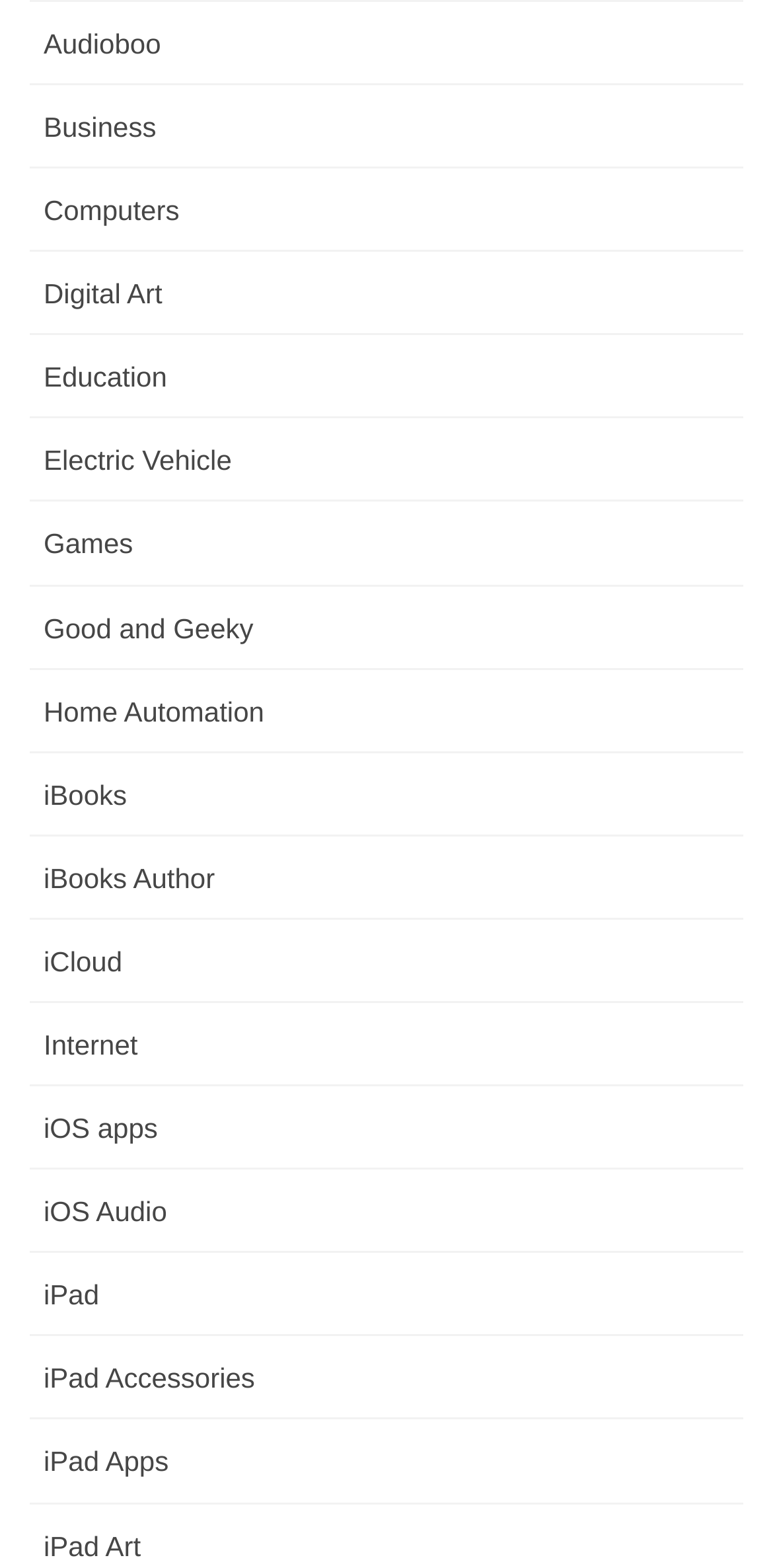Give a one-word or one-phrase response to the question: 
How many categories are listed?

17